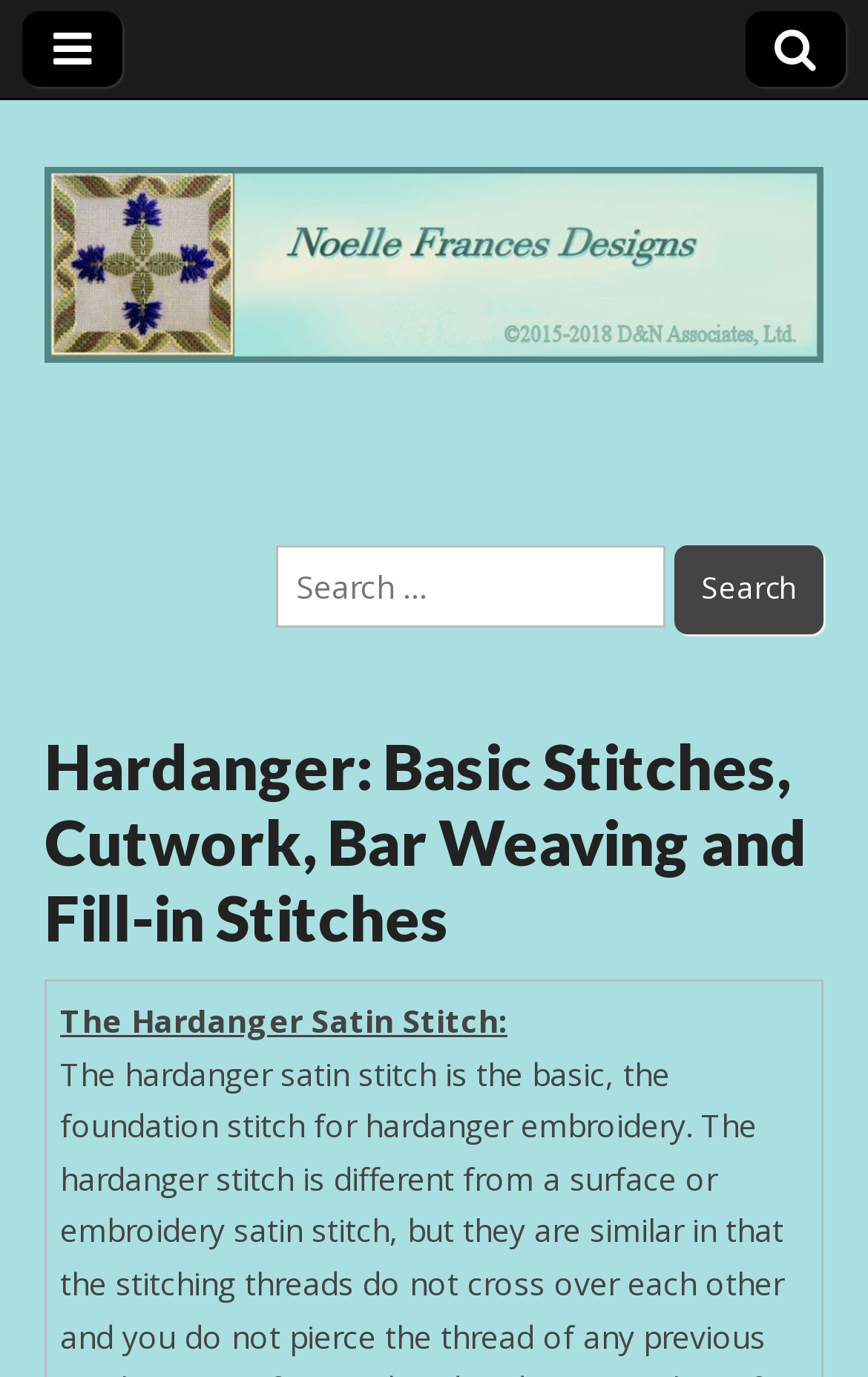Provide a thorough description of this webpage.

The webpage is about Hardanger embroidery, specifically focusing on basic stitches, cutwork, bar weaving, and fill-in stitches. At the top left corner, there is a logo image of "Noelle Frances Designs" with a link to the website. Next to the logo, there is a link with the text "Noelle Frances Designs" that spans the entire width of the page. 

On the top right corner, there are two icons, one with a code "\uf0c9" and another with a code "\uf002", which are likely social media links or navigation buttons. 

Below the logo and the links, there is a search bar with a label "Search for:" and a search button. The search bar is positioned on the left side of the page, taking up about half of the width.

The main content of the page is headed by a title "Hardanger: Basic Stitches, Cutwork, Bar Weaving and Fill-in Stitches" which is centered on the page. The title is followed by a brief introduction to the Hardanger satin stitch, which is the basic foundation stitch for Hardanger embroidery, and how it differs from a surface or embroidery satin stitch.